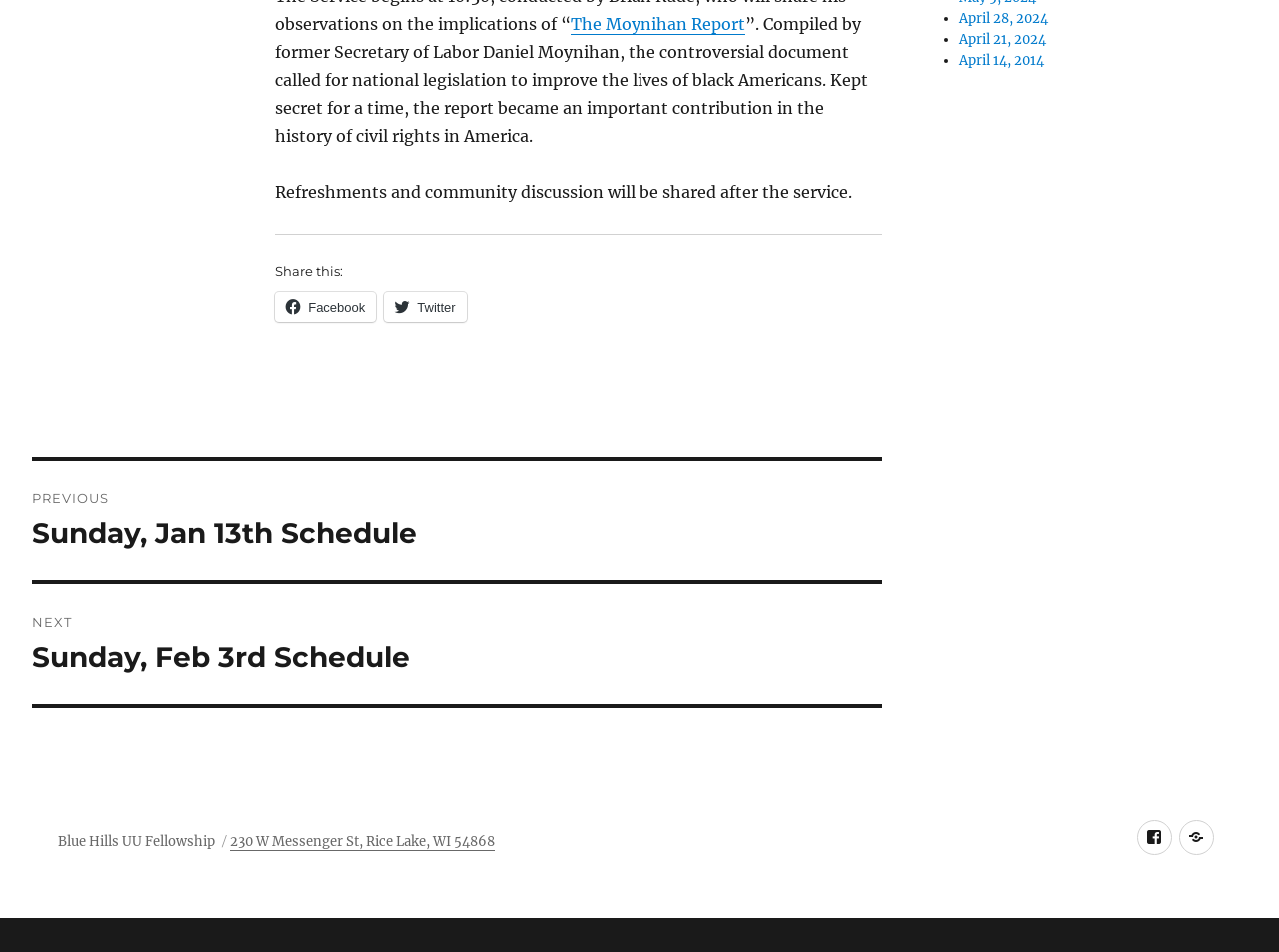From the webpage screenshot, predict the bounding box of the UI element that matches this description: "April 28, 2024".

[0.75, 0.01, 0.82, 0.028]